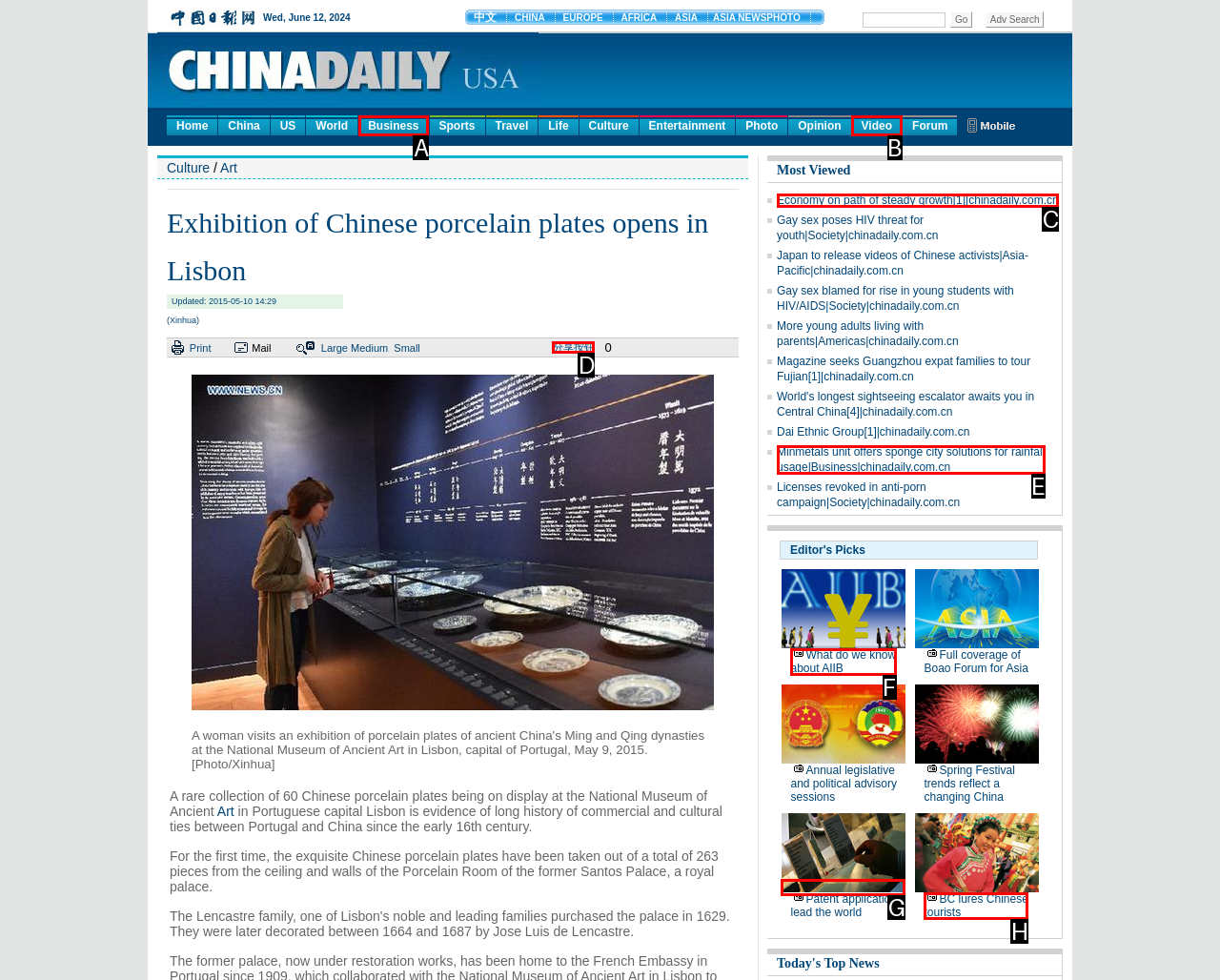Select the option that corresponds to the description: BC lures Chinese tourists
Respond with the letter of the matching choice from the options provided.

H